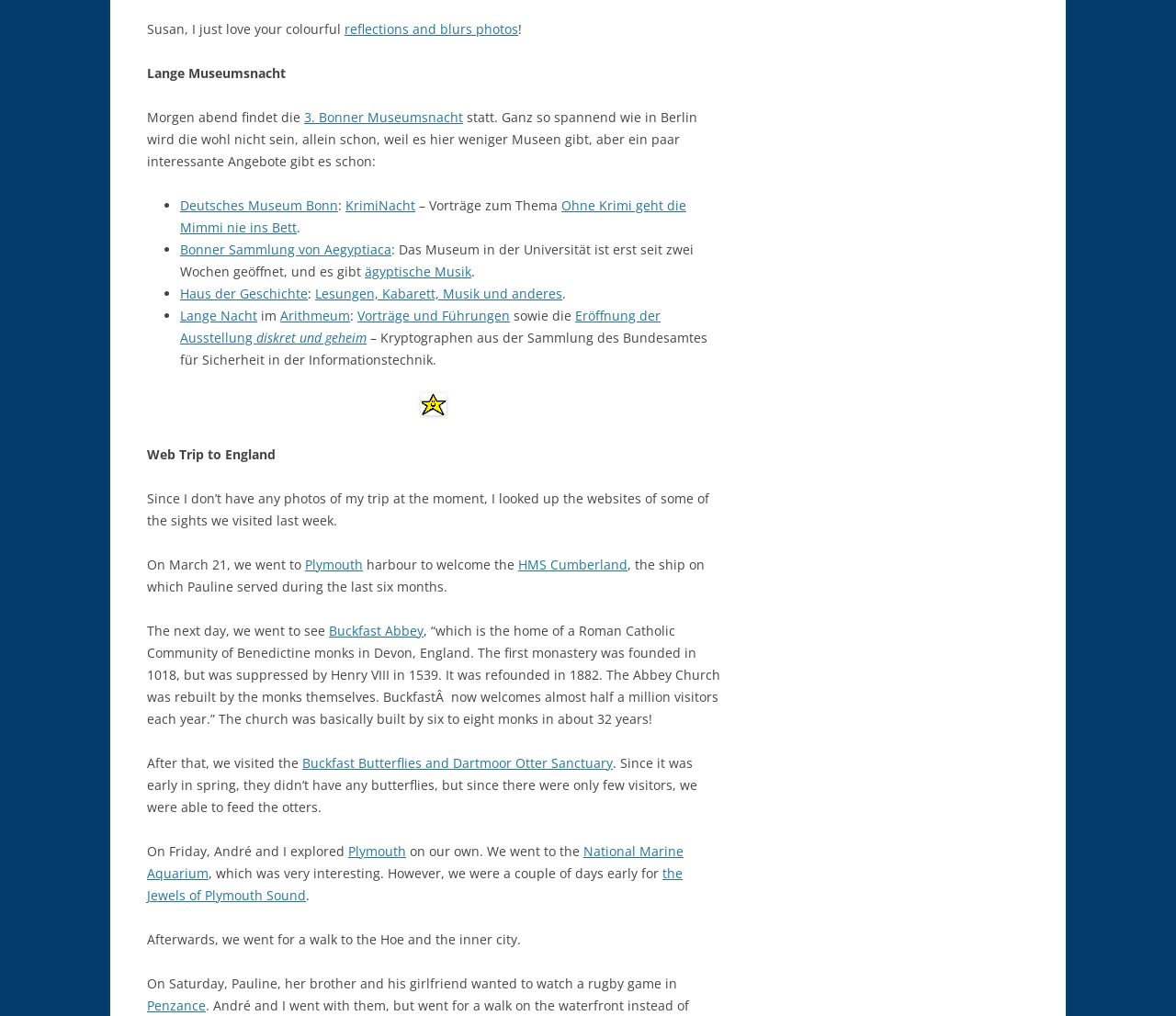Please pinpoint the bounding box coordinates for the region I should click to adhere to this instruction: "Read more about the HMS Cumberland".

[0.441, 0.547, 0.534, 0.564]